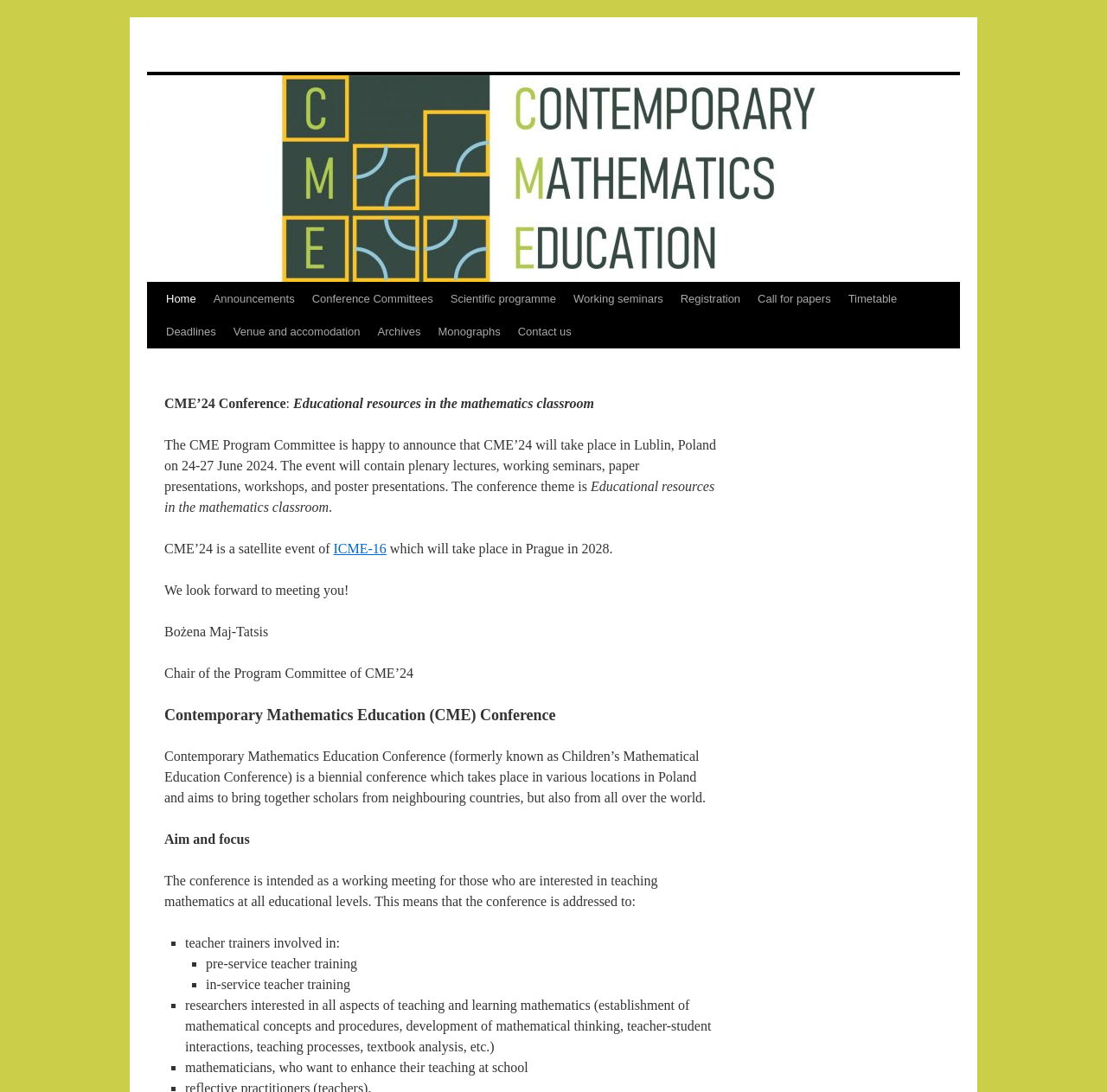Provide the bounding box coordinates of the HTML element described by the text: "Working seminars". The coordinates should be in the format [left, top, right, bottom] with values between 0 and 1.

[0.51, 0.259, 0.607, 0.289]